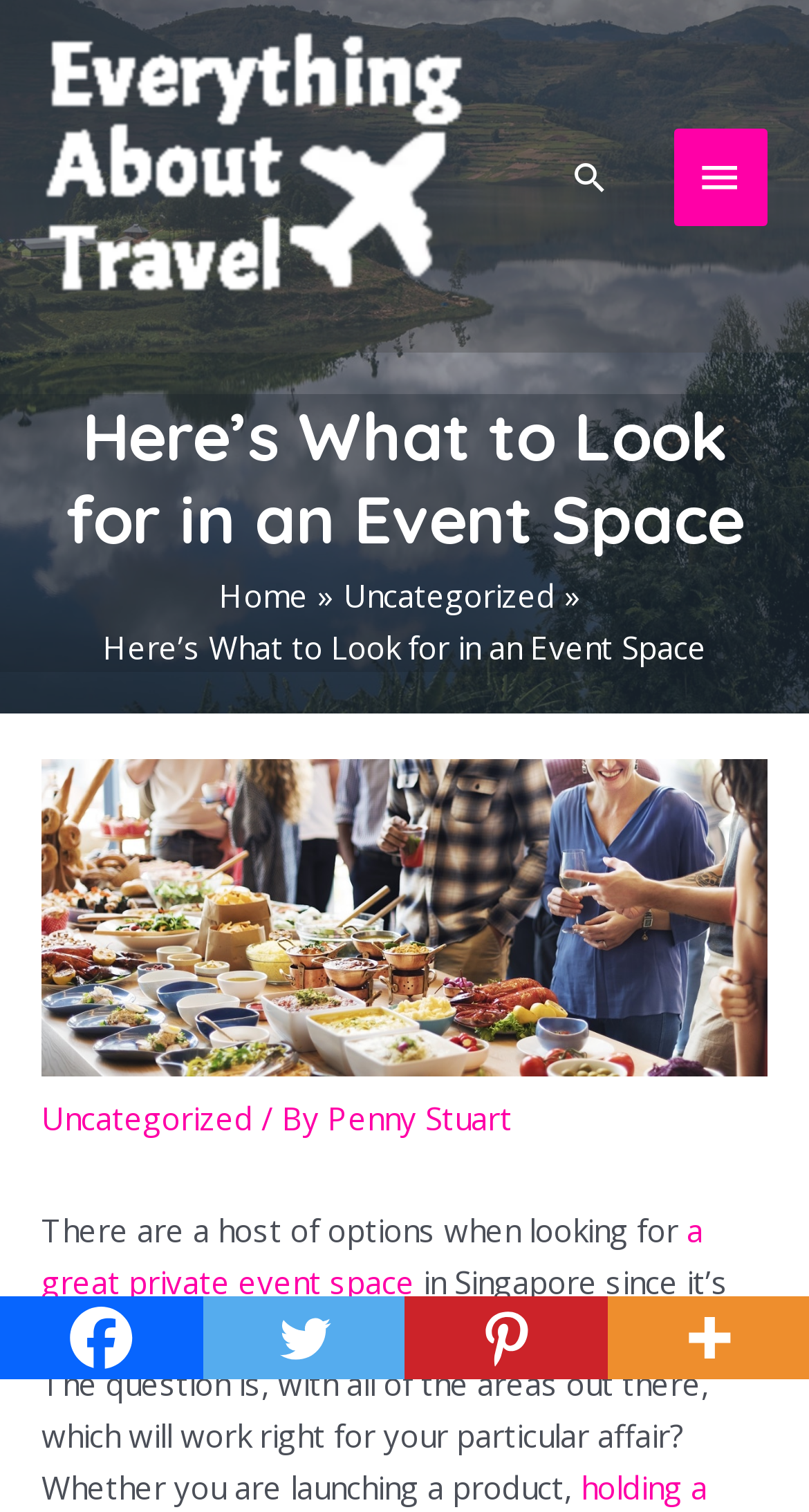How many social media links are present at the bottom of the page?
Answer the question in as much detail as possible.

I counted the number of social media links at the bottom of the page by looking at the link elements with the text 'Facebook', 'Twitter', 'Pinterest', and 'More' which are located at the bottom of the page.